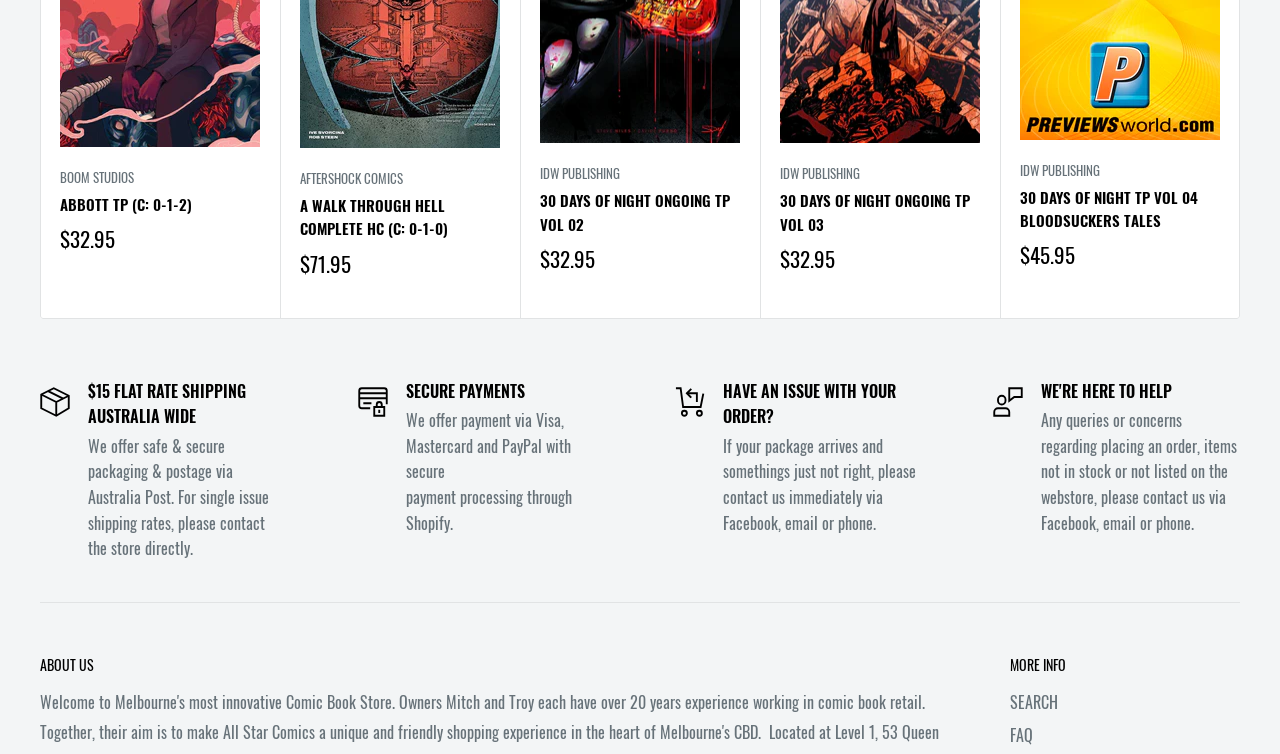What type of products are listed on this page?
Based on the screenshot, provide your answer in one word or phrase.

Comic books